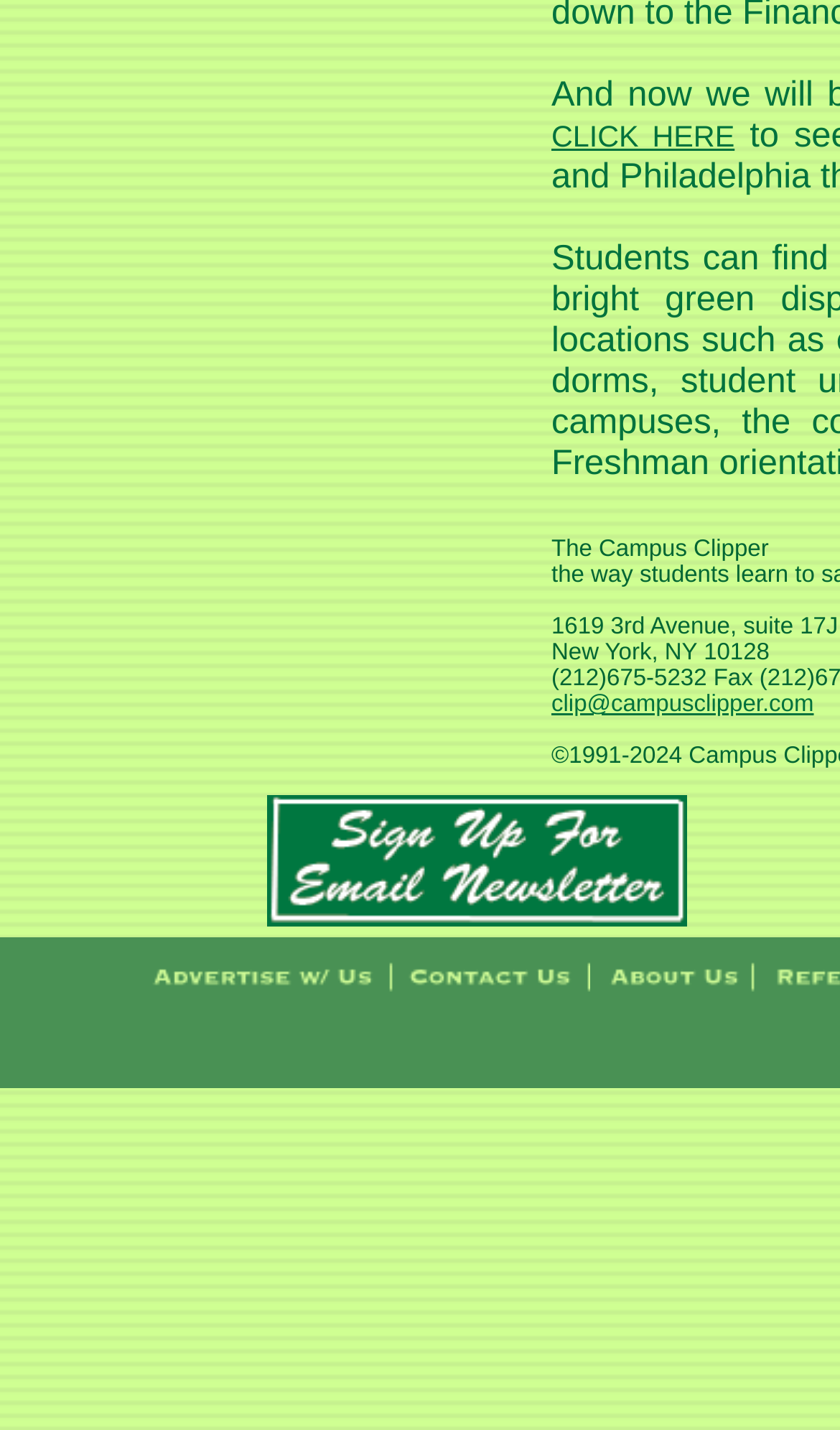Using the element description: "CLICK HERE", determine the bounding box coordinates for the specified UI element. The coordinates should be four float numbers between 0 and 1, [left, top, right, bottom].

[0.656, 0.084, 0.875, 0.107]